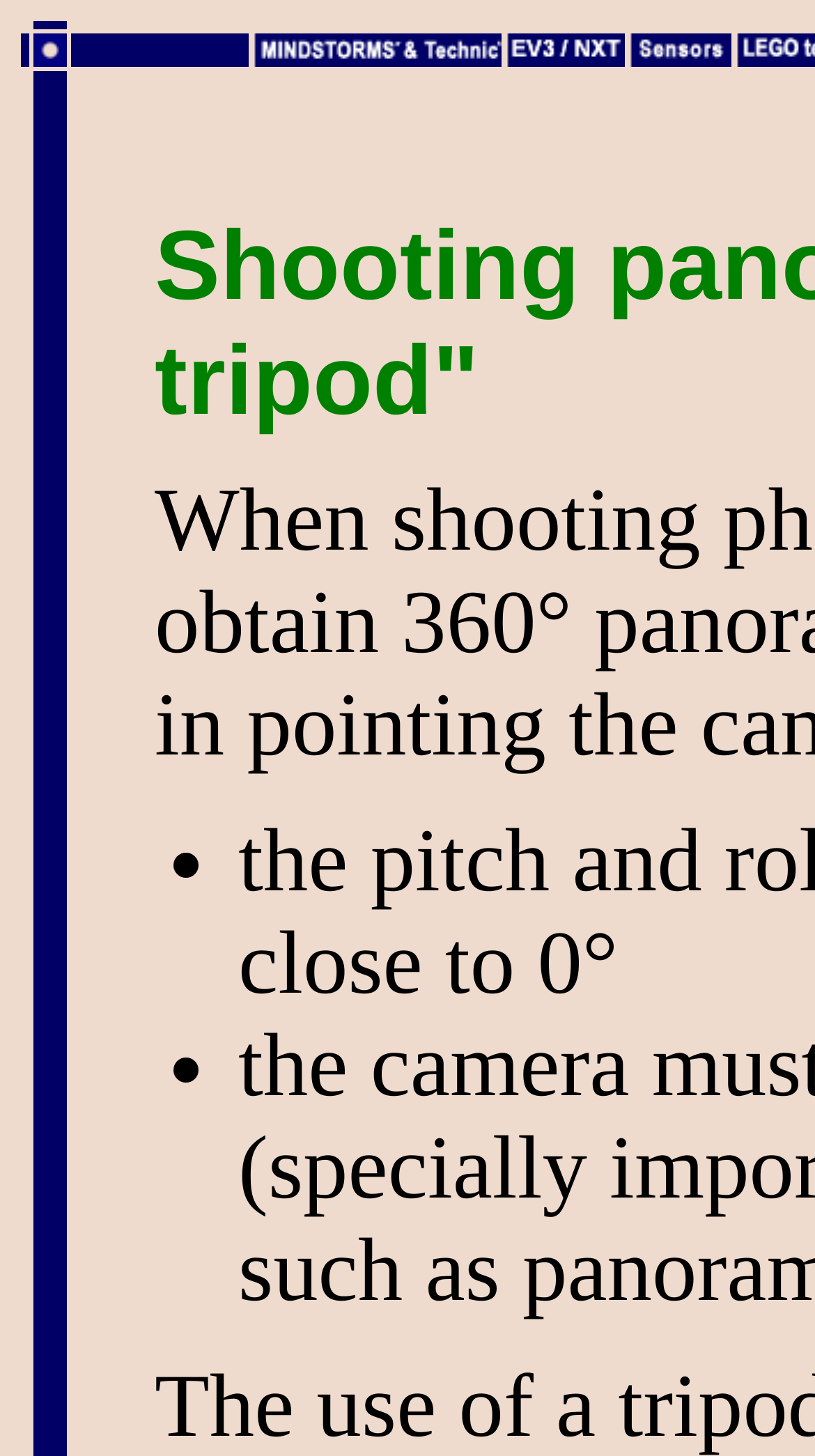Produce a meticulous description of the webpage.

The webpage is about shooting panoramas with a 'virtual tripod'. At the top, there are four small images arranged in a 2x2 grid, with two images on the left and two on the right. Below these images, there are three links with accompanying images, aligned horizontally from left to right. The links are labeled as 'LEGO® MINDSTORMS® and Technic®', 'MINDSTORMS® EV3/NXT', and 'MINDSTORMS Sensors'. 

Further down, there are two bullet points, indicated by '•' markers, positioned vertically, one below the other.